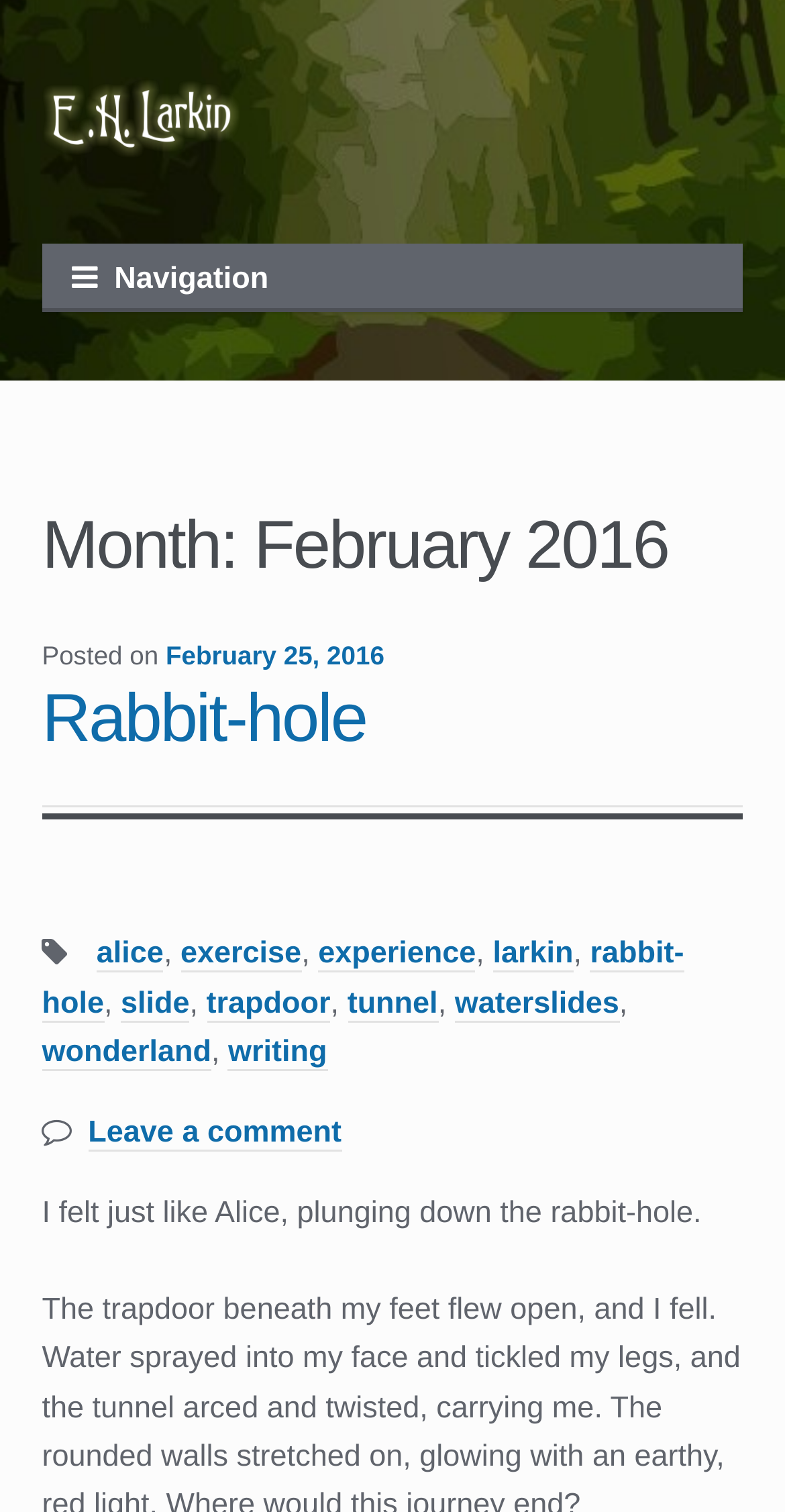Locate the bounding box coordinates of the element that needs to be clicked to carry out the instruction: "View the tags of the post". The coordinates should be given as four float numbers ranging from 0 to 1, i.e., [left, top, right, bottom].

[0.123, 0.618, 0.215, 0.641]